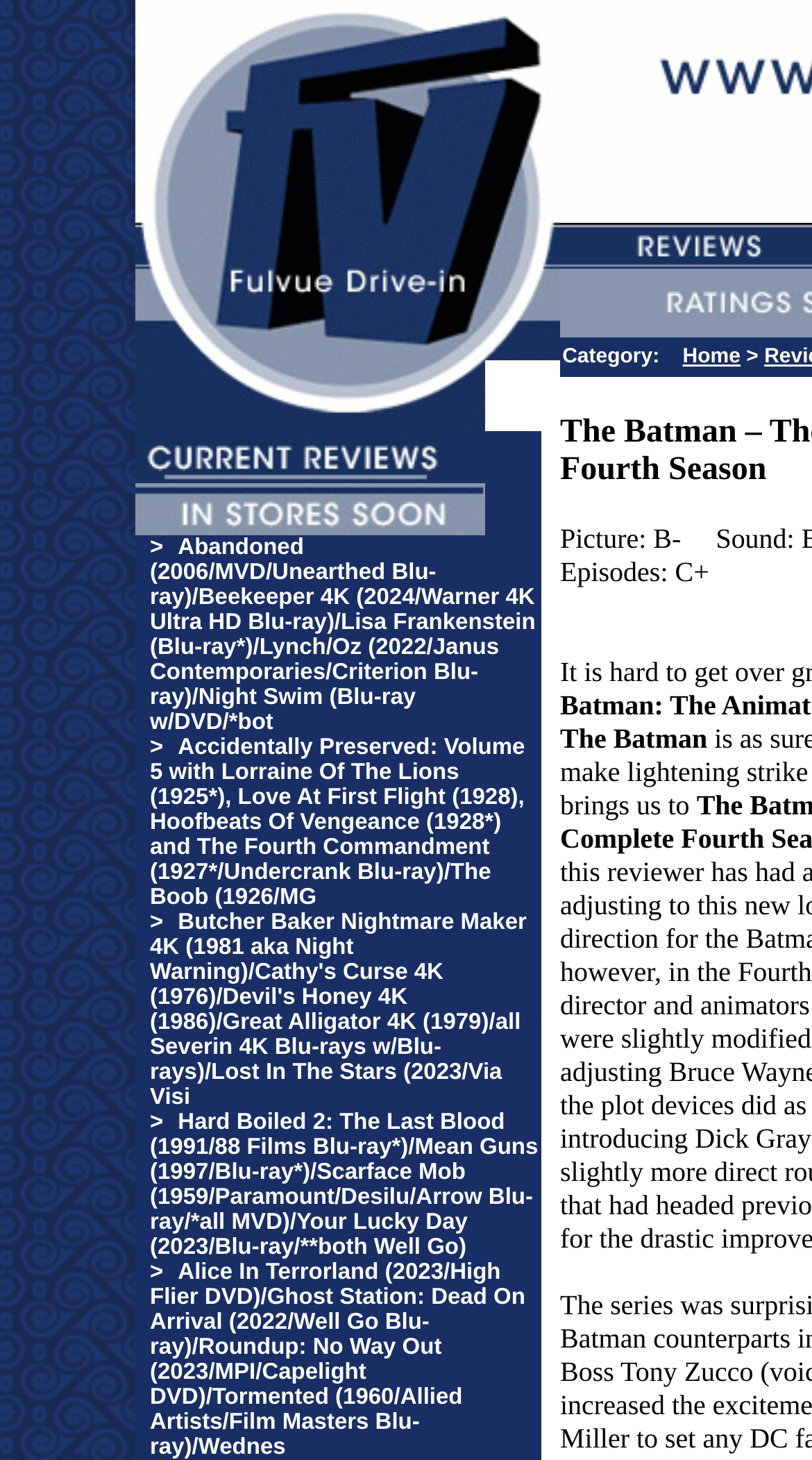Please indicate the bounding box coordinates for the clickable area to complete the following task: "Browse 'DVD Reviews, SACD Reviews'". The coordinates should be specified as four float numbers between 0 and 1, i.e., [left, top, right, bottom].

[0.783, 0.158, 0.942, 0.183]